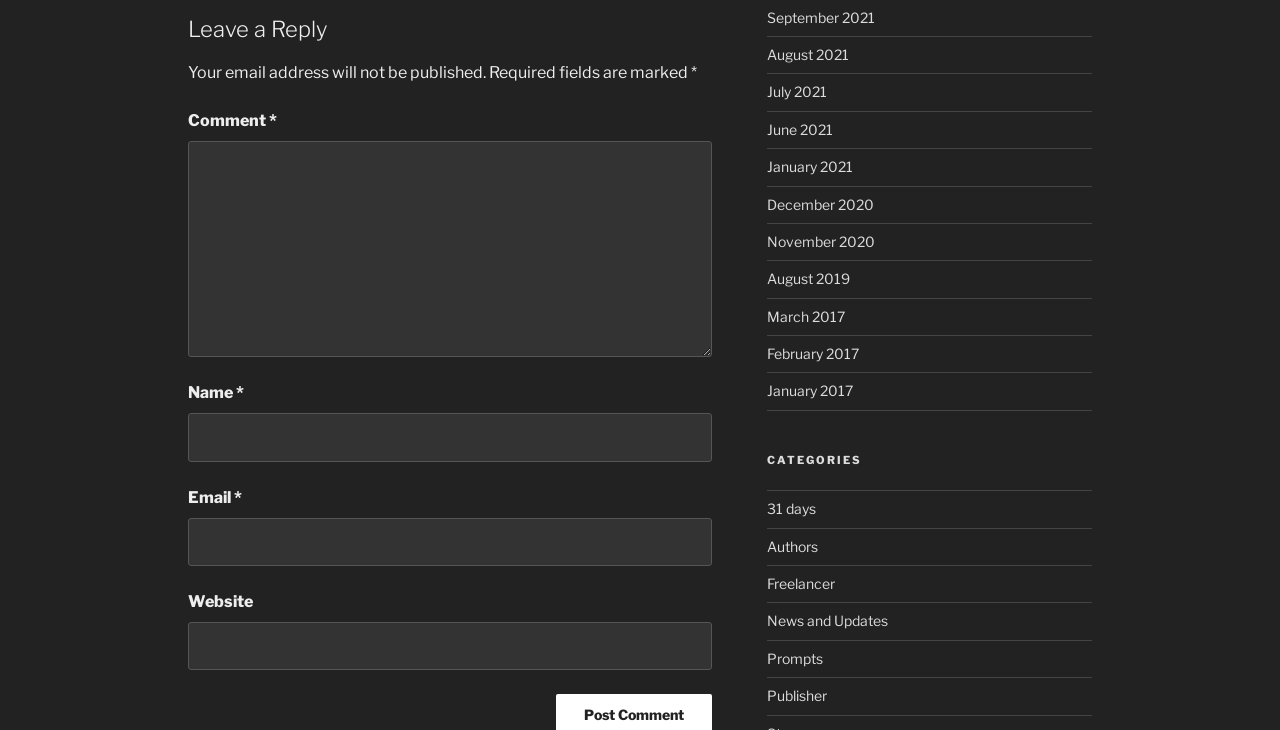Determine the bounding box coordinates of the region that needs to be clicked to achieve the task: "View categories".

[0.599, 0.62, 0.853, 0.641]